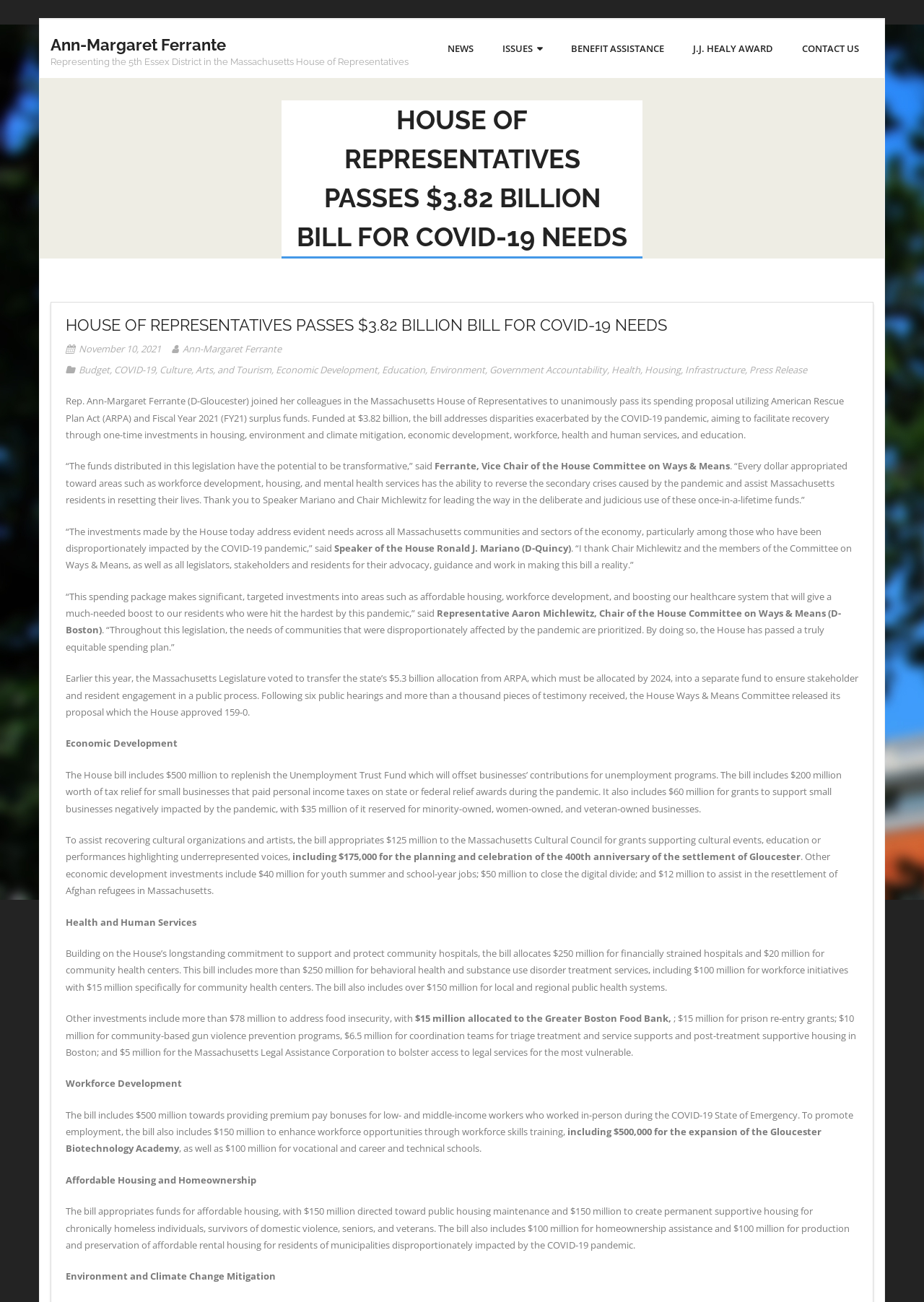What is the purpose of the $125 million appropriation to the Massachusetts Cultural Council?
Look at the screenshot and give a one-word or phrase answer.

Grants supporting cultural events